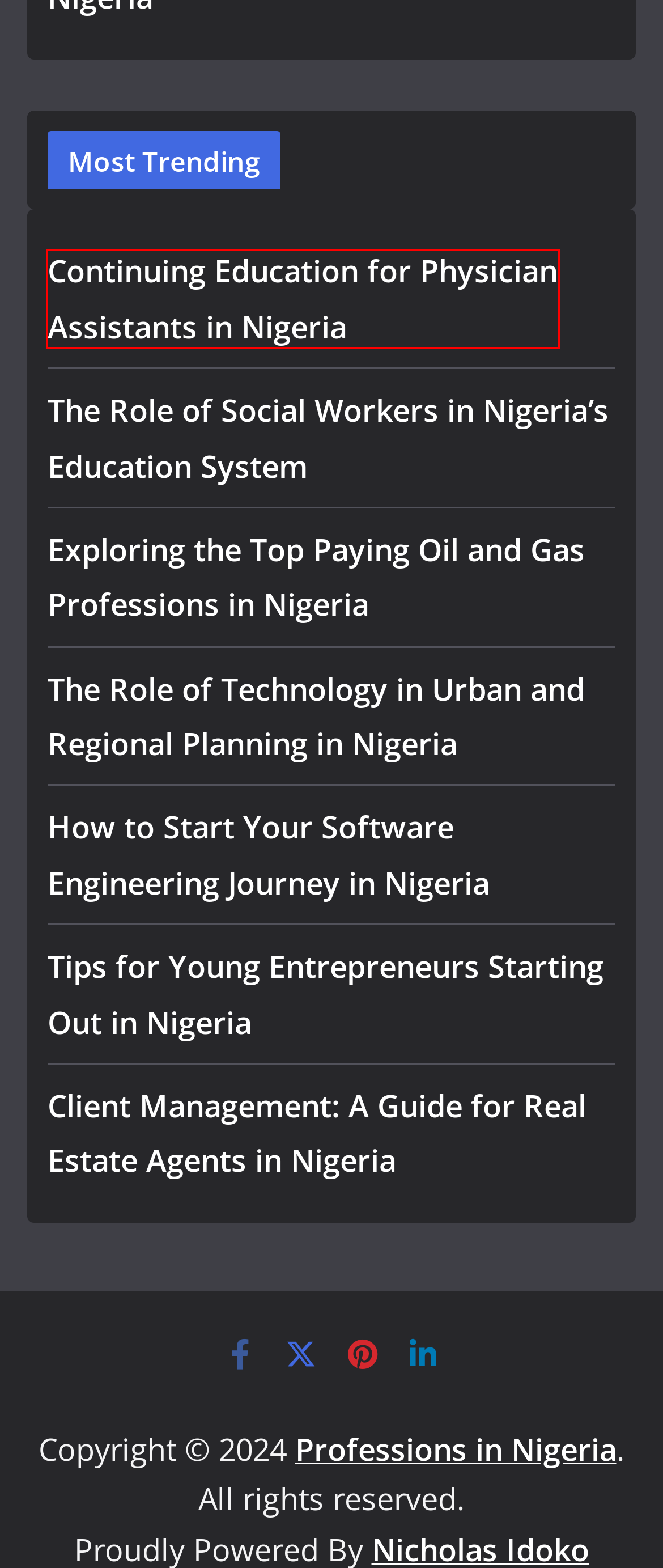Review the screenshot of a webpage containing a red bounding box around an element. Select the description that best matches the new webpage after clicking the highlighted element. The options are:
A. Client Management: A Guide for Real Estate Agents in Nigeria
B. The Role of Social Workers in Nigeria's Education System
C. The Role of Technology in Urban and Regional Planning in Nigeria
D. Tips for Young Entrepreneurs Starting Out in Nigeria
E. Continuing Education for Physician Assistants in Nigeria
F. Exploring the Top Paying Oil and Gas Professions in Nigeria
G. How to Start Your Software Engineering Journey in Nigeria
H. Aviation Maintenance Careers in Nigeria: A Study

E